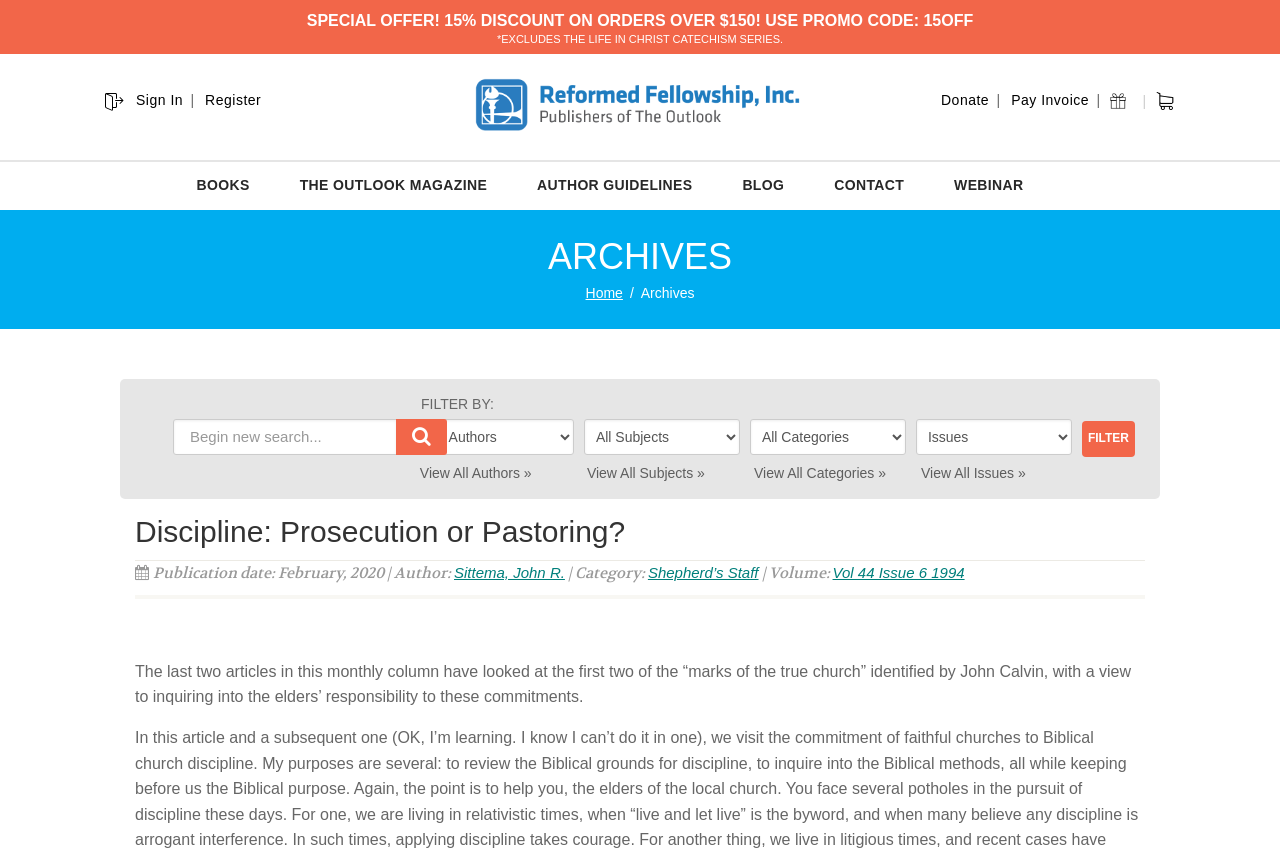Based on the image, give a detailed response to the question: What is the category of the article 'Discipline: Prosecution or Pastoring?'?

The category of the article is mentioned below the article title, which says 'Category: Shepherd’s Staff'.